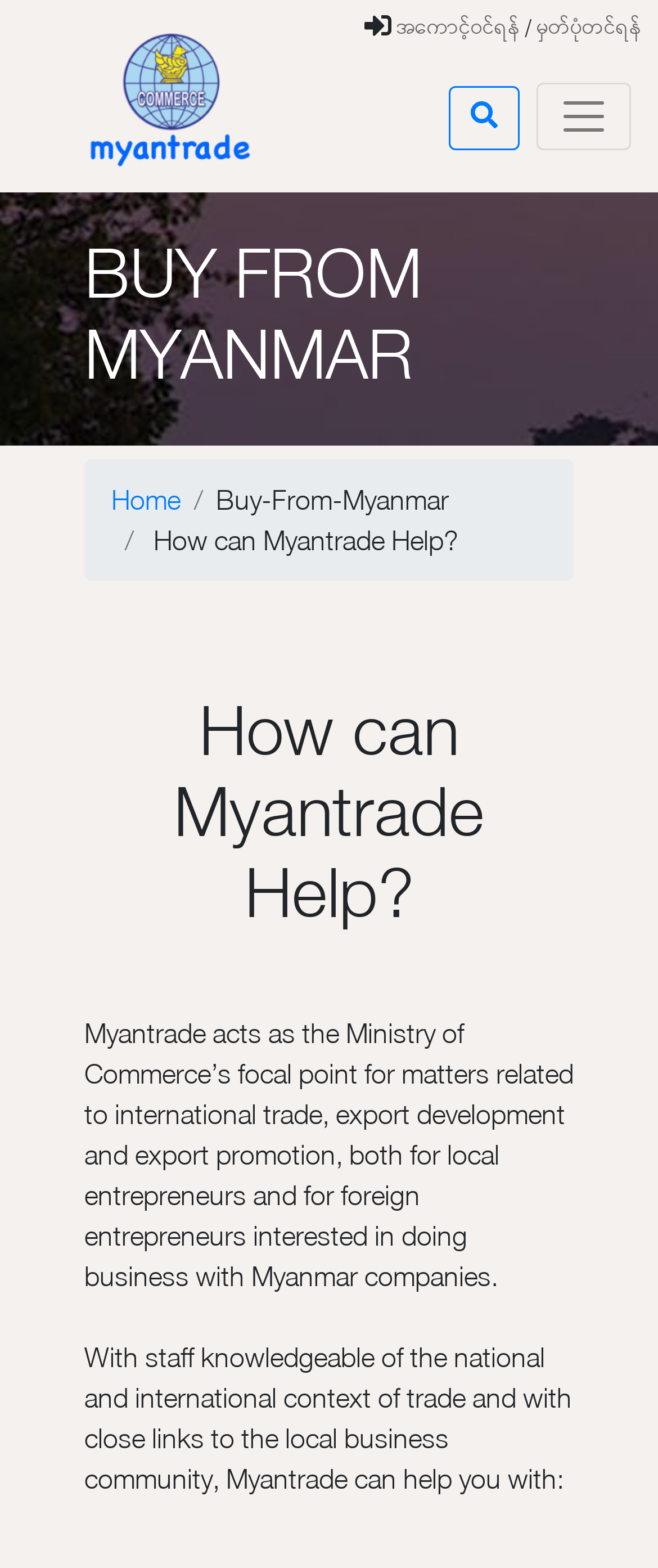What type of entrepreneurs can Myantrade help?
Kindly offer a comprehensive and detailed response to the question.

According to the webpage, Myantrade can help both local entrepreneurs and foreign entrepreneurs interested in doing business with Myanmar companies, indicating that it provides assistance to entrepreneurs from different backgrounds.